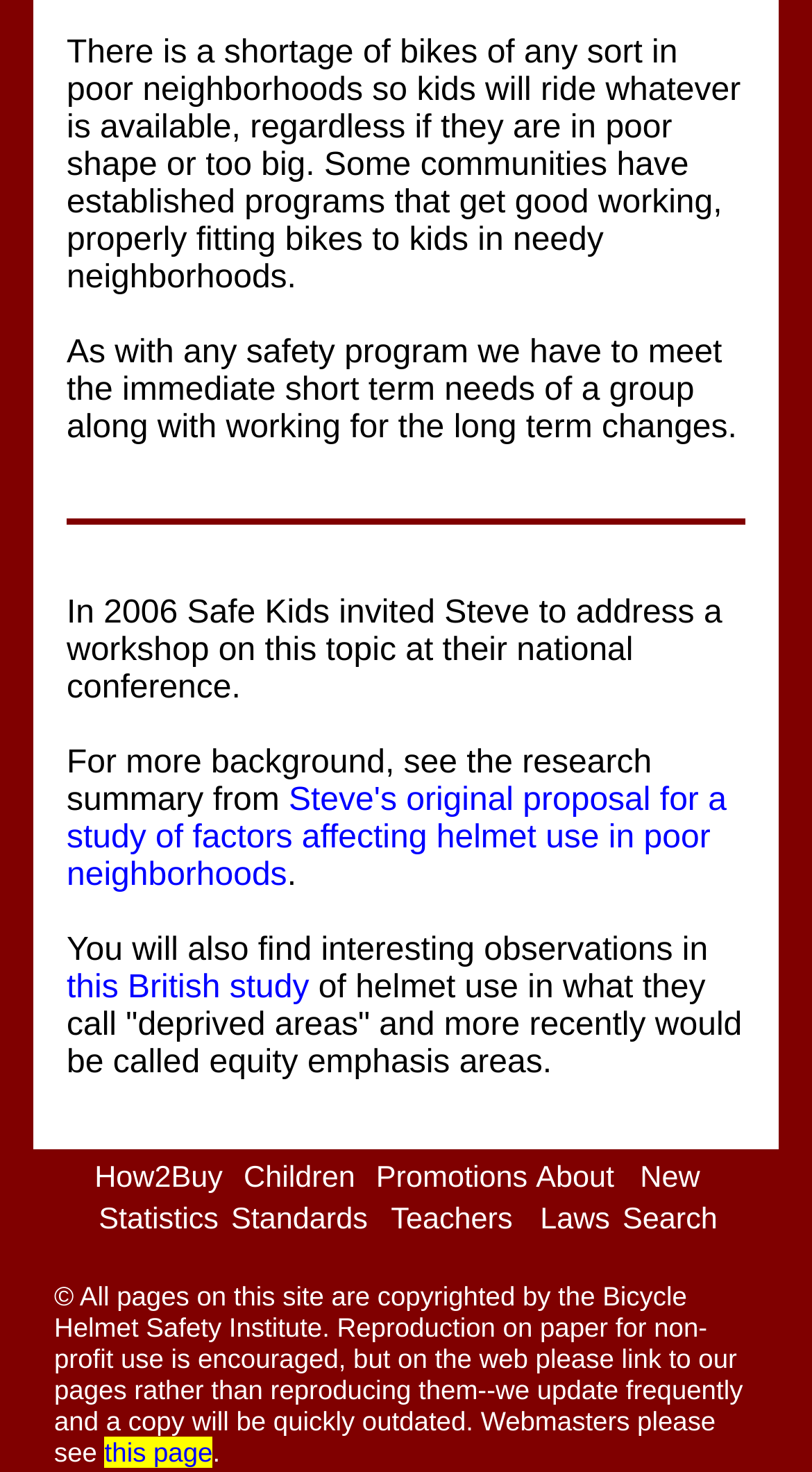Please determine the bounding box coordinates for the UI element described as: "Teachers".

[0.481, 0.818, 0.631, 0.841]